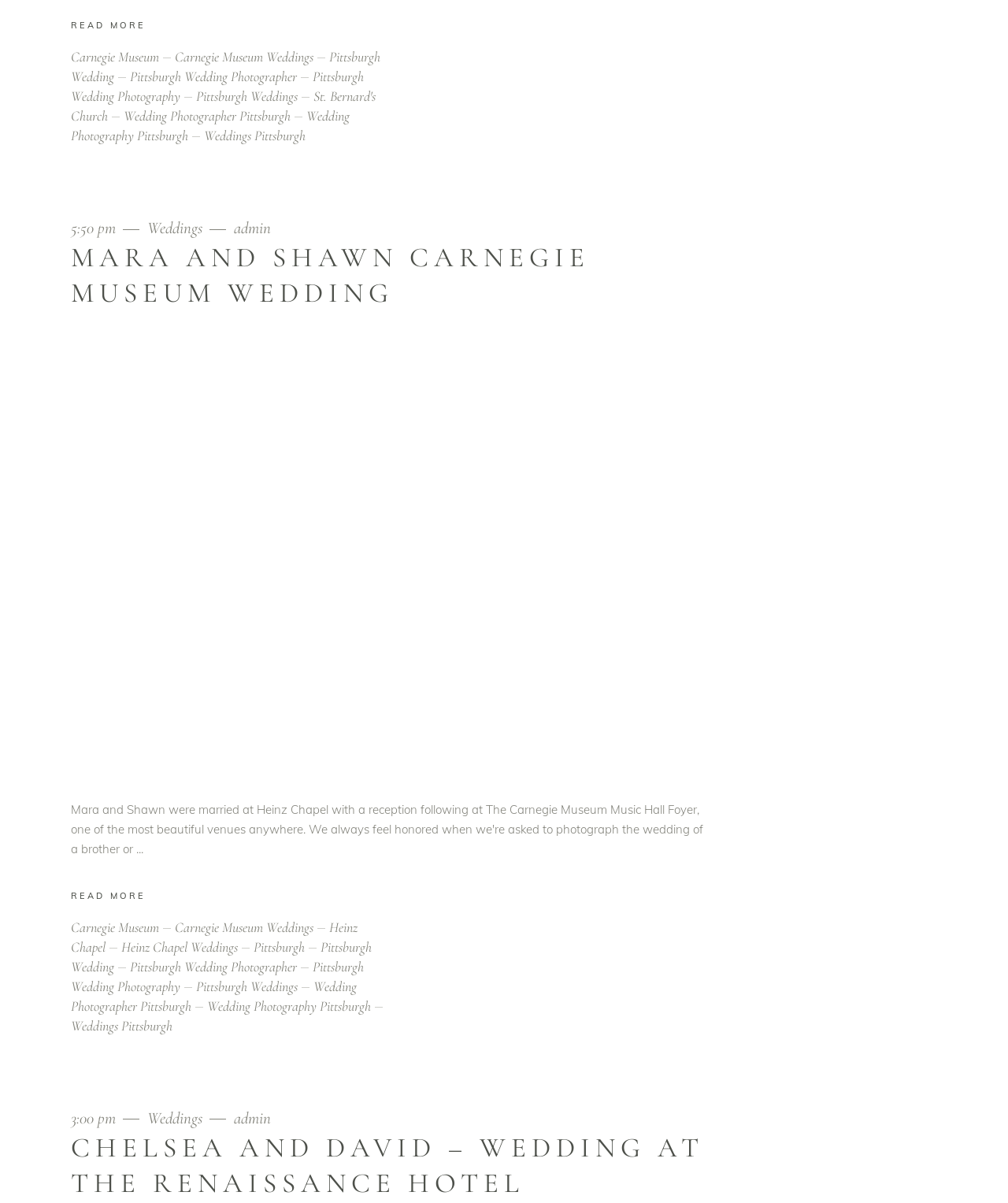Give a concise answer using only one word or phrase for this question:
What is the name of the church mentioned?

St. Bernard's Church